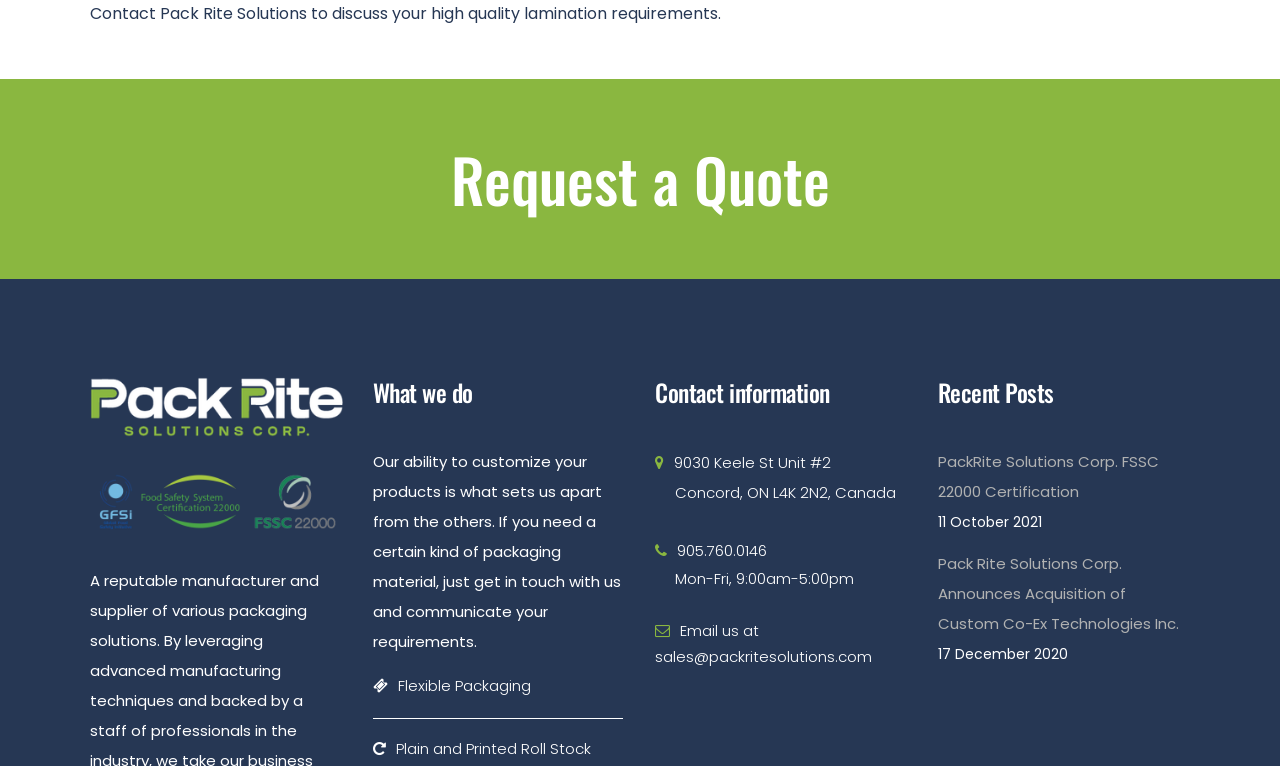Using the provided element description, identify the bounding box coordinates as (top-left x, top-left y, bottom-right x, bottom-right y). Ensure all values are between 0 and 1. Description: Mon-Fri, 9:00am-5:00pm

[0.527, 0.736, 0.667, 0.775]